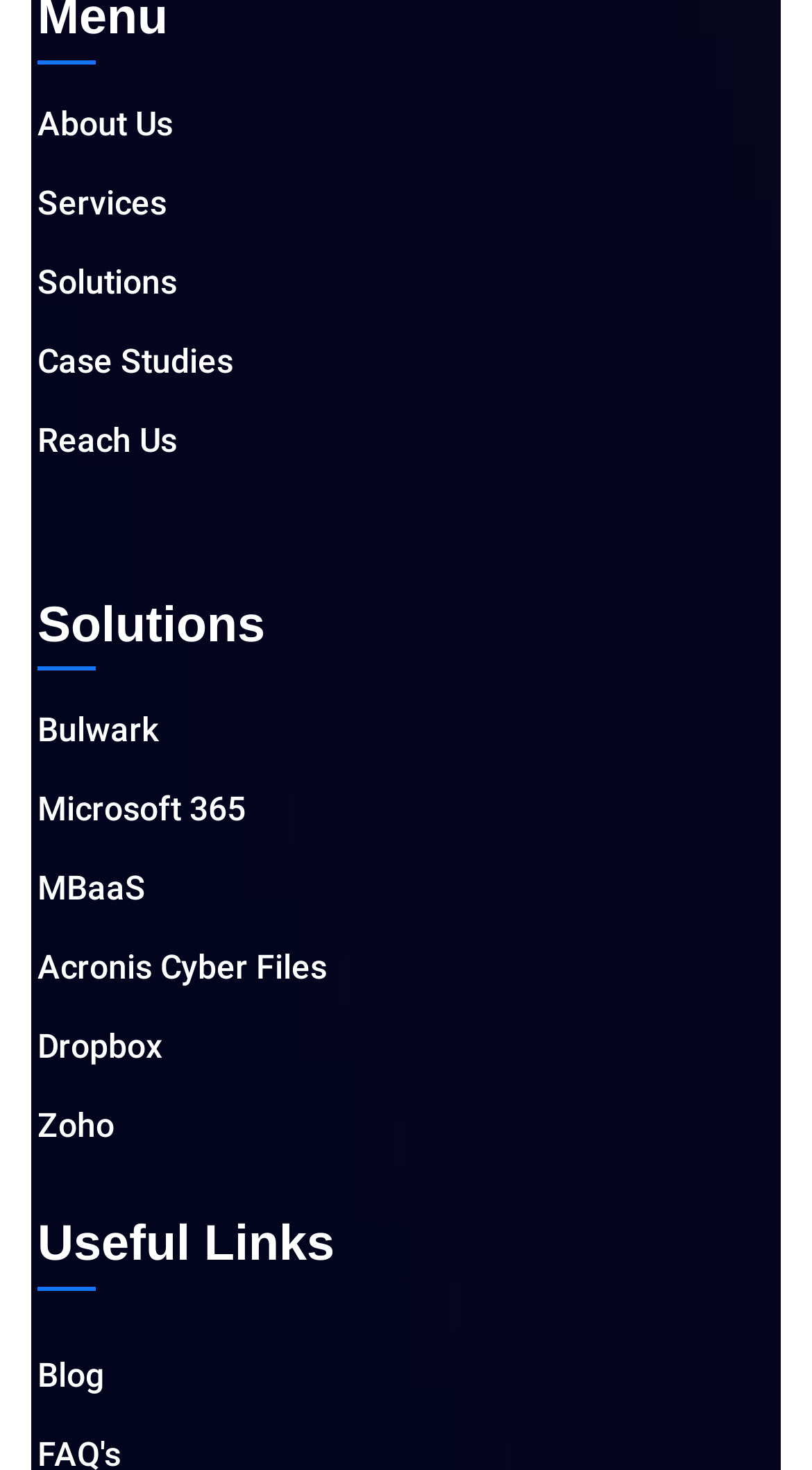Specify the bounding box coordinates of the area to click in order to follow the given instruction: "go to About Us page."

[0.046, 0.066, 0.954, 0.103]